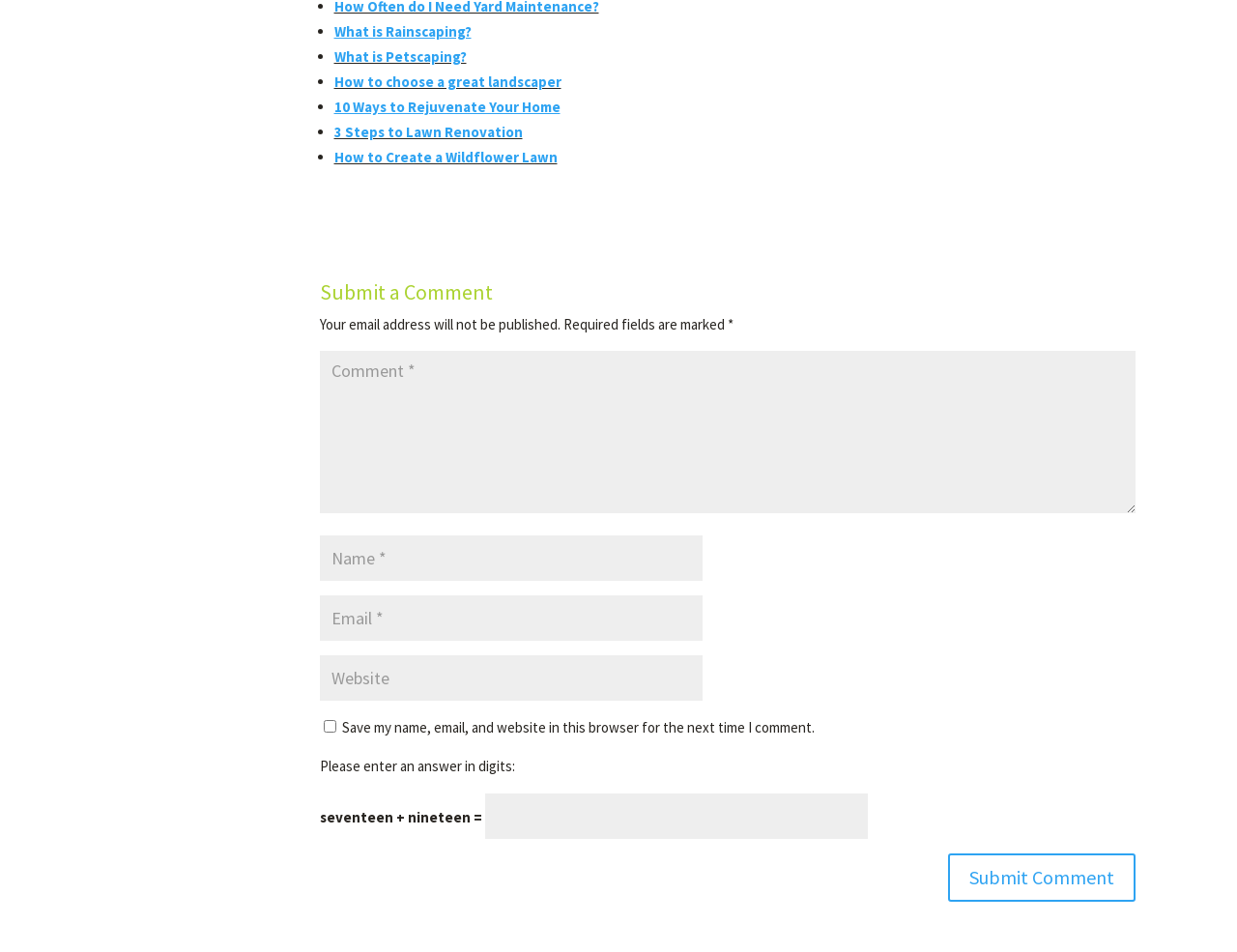What is the purpose of the list markers?
Based on the screenshot, respond with a single word or phrase.

To indicate list items